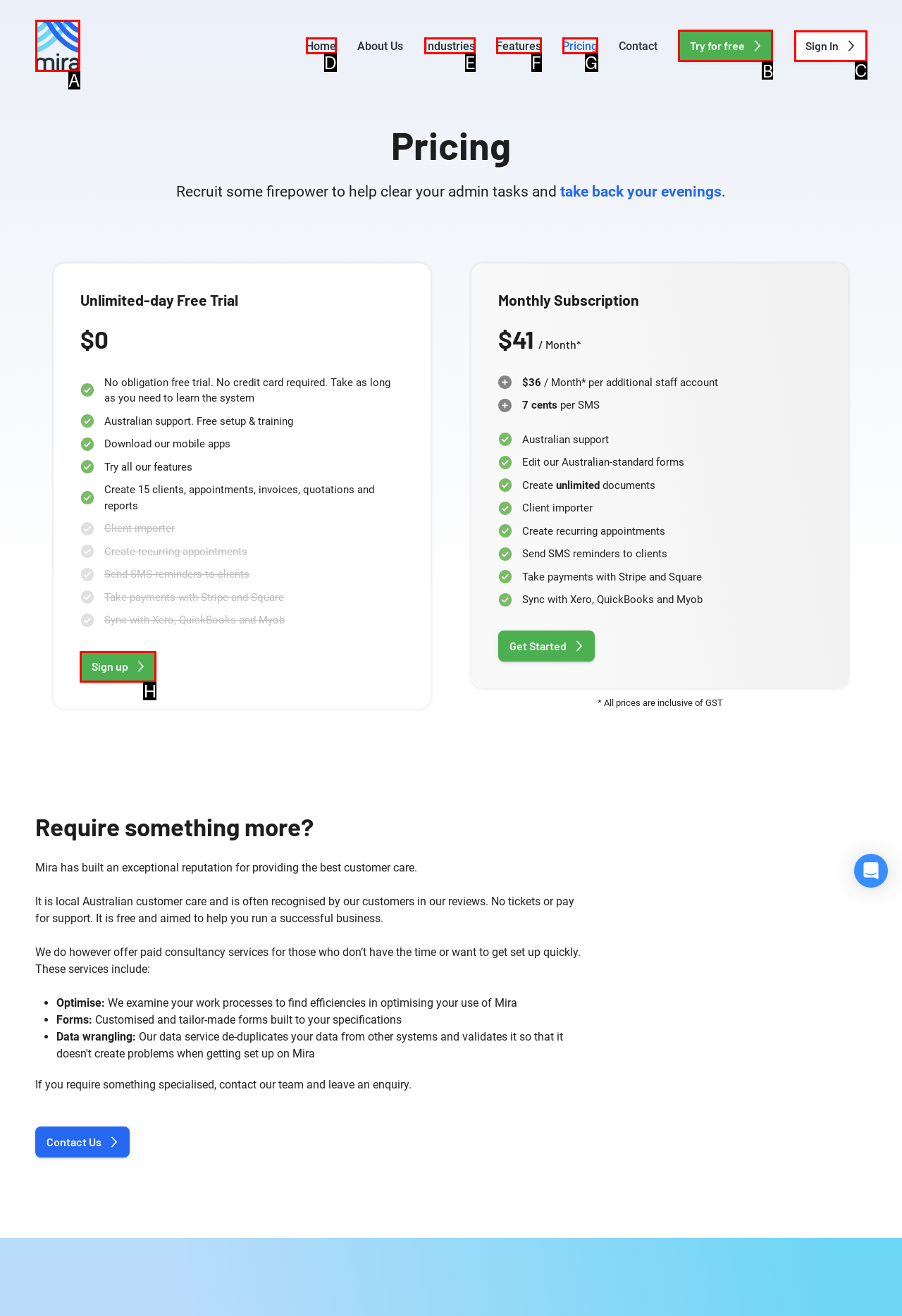Identify the correct choice to execute this task: Click the 'Try for free' link
Respond with the letter corresponding to the right option from the available choices.

B